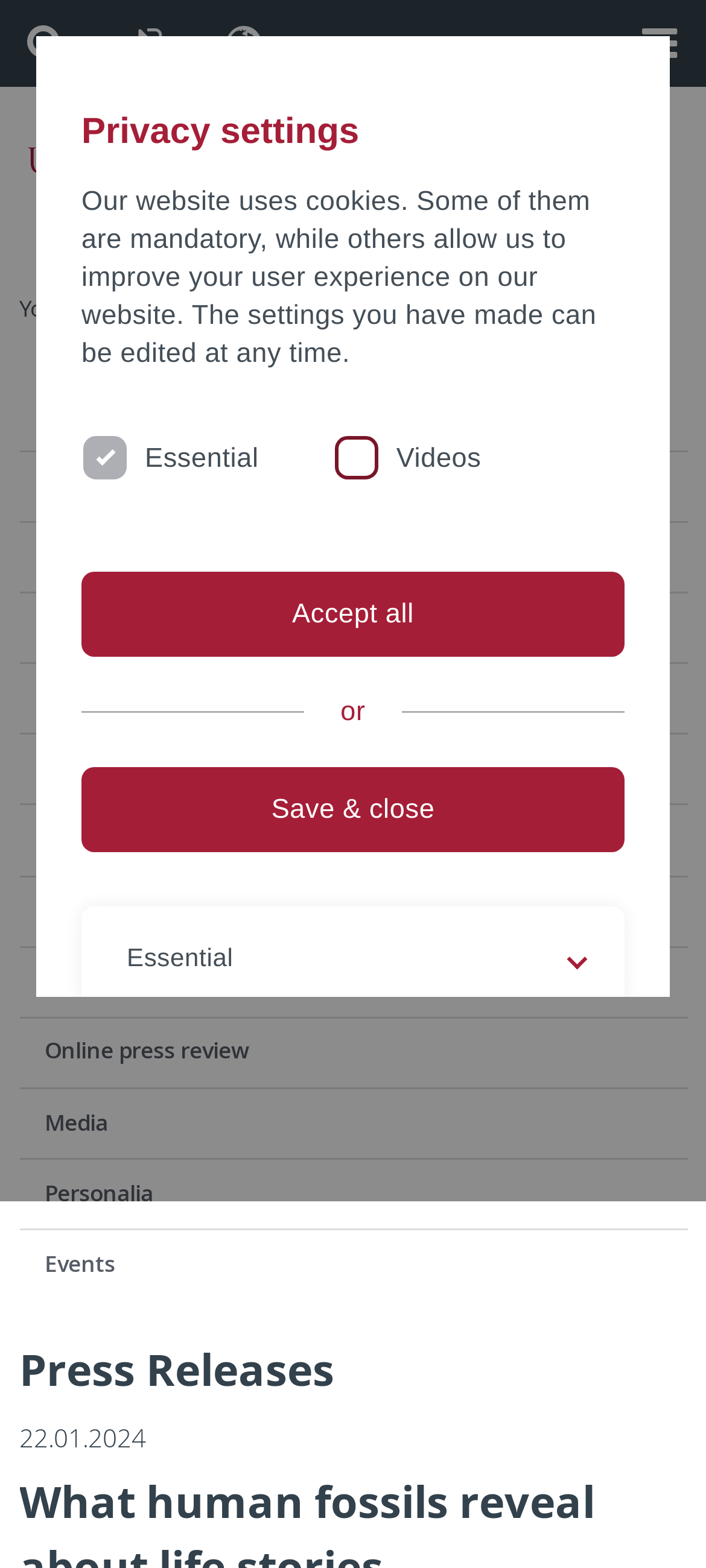Respond to the question below with a single word or phrase:
What is the text of the button next to the 'or' text?

Save & close